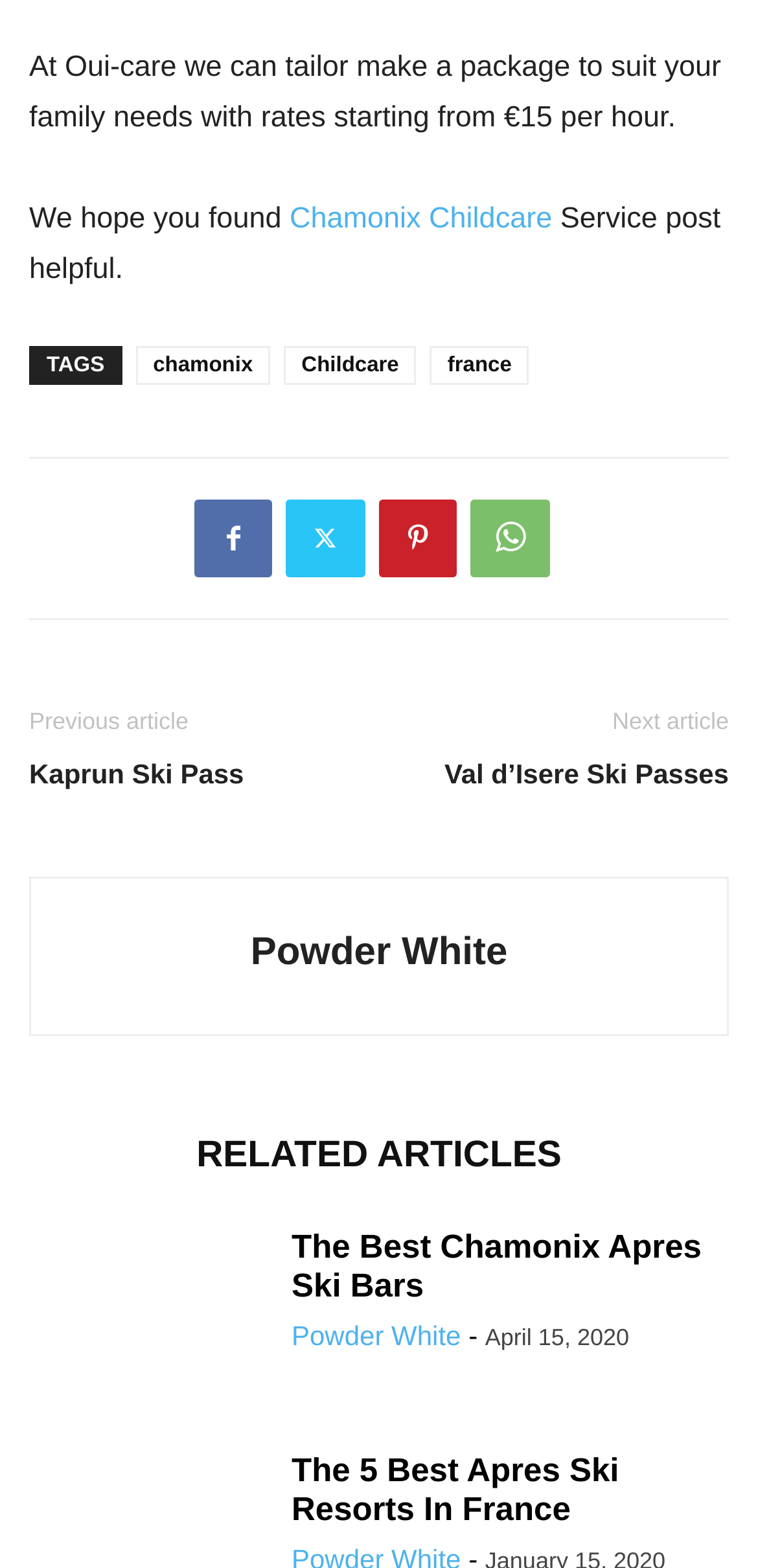When was the article 'The Best Chamonix Apres Ski Bars' published?
Provide a thorough and detailed answer to the question.

The answer can be found in the time element, which contains a StaticText element with the text 'April 15, 2020'.